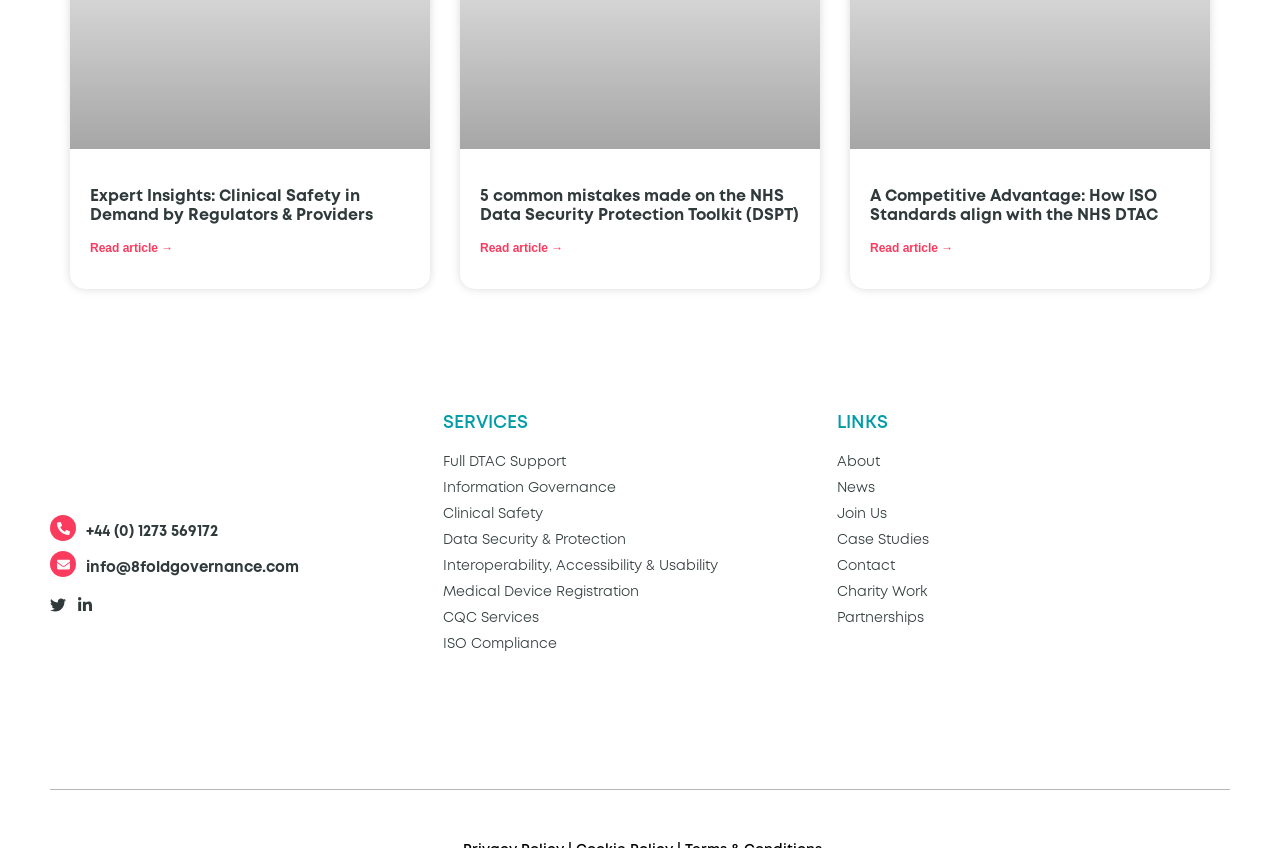Pinpoint the bounding box coordinates of the clickable area necessary to execute the following instruction: "Click on the 8fold circle logo". The coordinates should be given as four float numbers between 0 and 1, namely [left, top, right, bottom].

[0.039, 0.447, 0.13, 0.584]